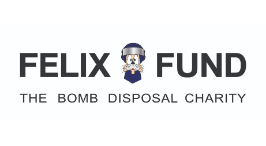Give a detailed account of the visual elements in the image.

The image depicts the logo of "Felix Fund," an organization dedicated to supporting the bomb disposal community. The logo prominently features the name "FELIX FUND" in bold, clear letters, emphasizing its commitment to aiding those involved in bomb disposal operations. Above the name, there's an illustration of a cartoon character wearing a protective helmet, symbolizing safety and expertise in this vital field. Beneath the name, the tagline "THE BOMB DISPOSAL CHARITY" clearly defines the organization's mission, making a strong statement about its role in providing support to those in need within this specialized community. The overall design conveys a sense of professionalism and approachability, aligning with the charity's values.